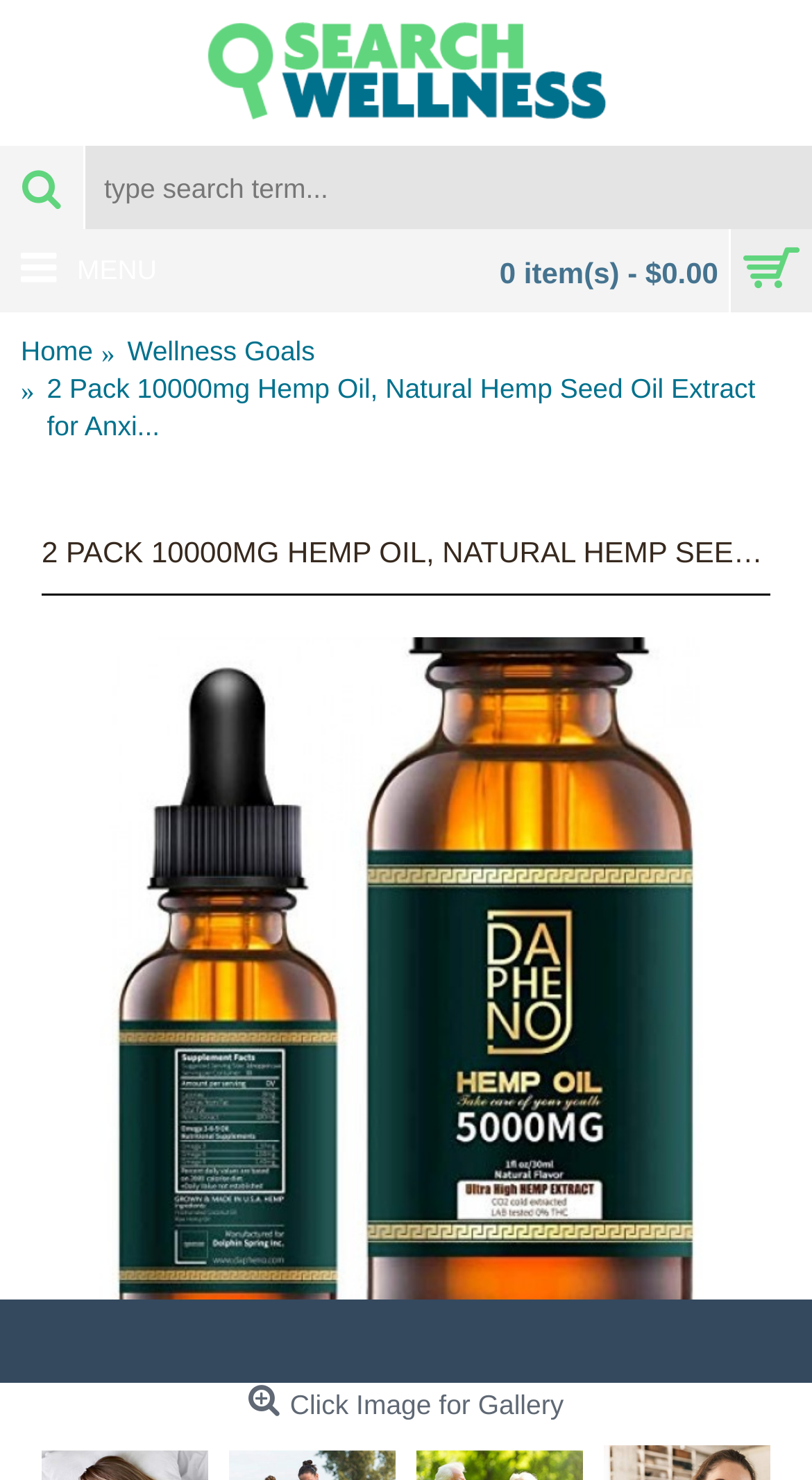Is there an image gallery for the product?
Using the details shown in the screenshot, provide a comprehensive answer to the question.

I looked at the text that says 'Click Image for Gallery' and determined that there is an image gallery for the product.